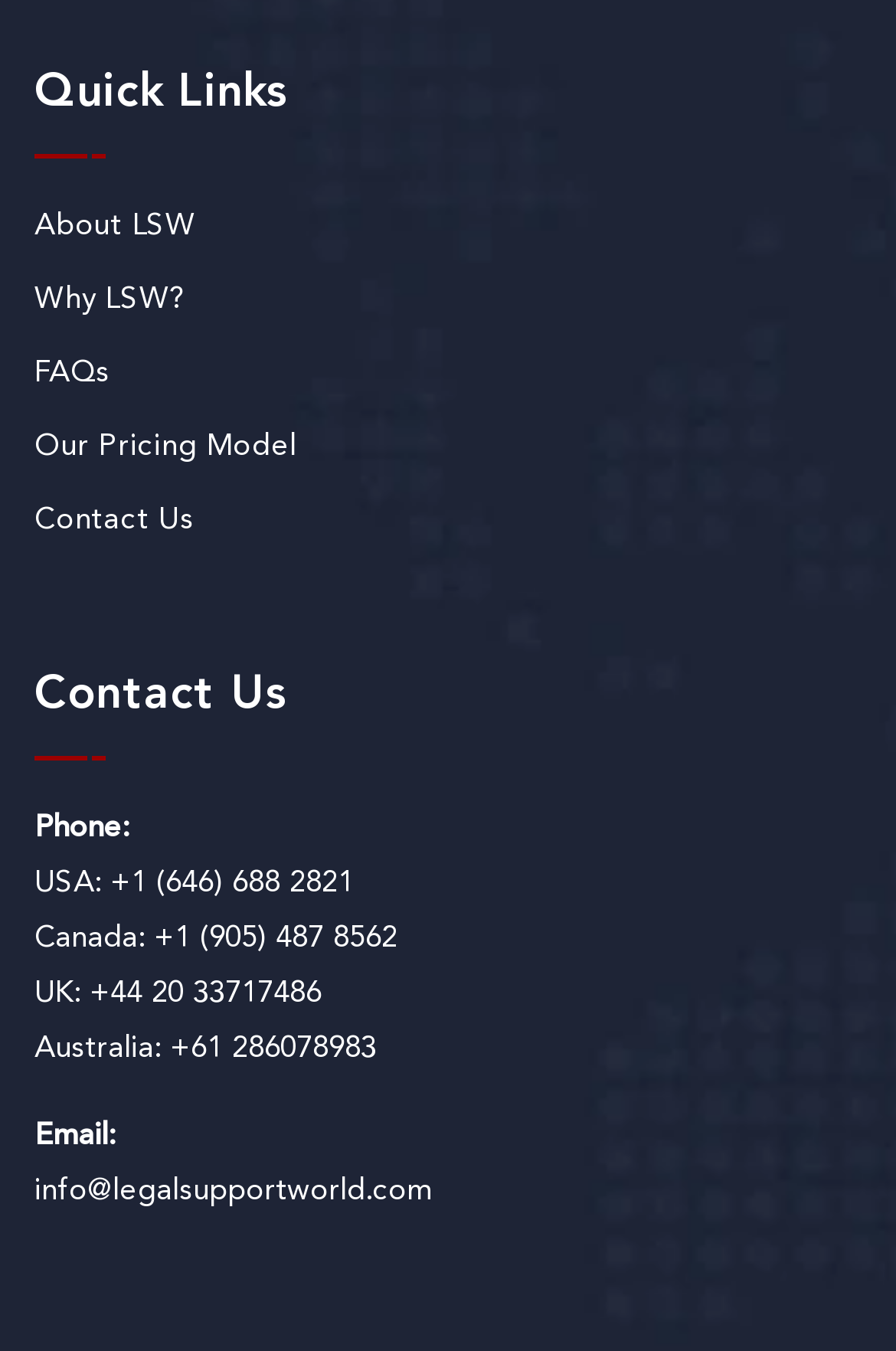What is the label above the phone numbers?
Using the information from the image, give a concise answer in one word or a short phrase.

Phone: